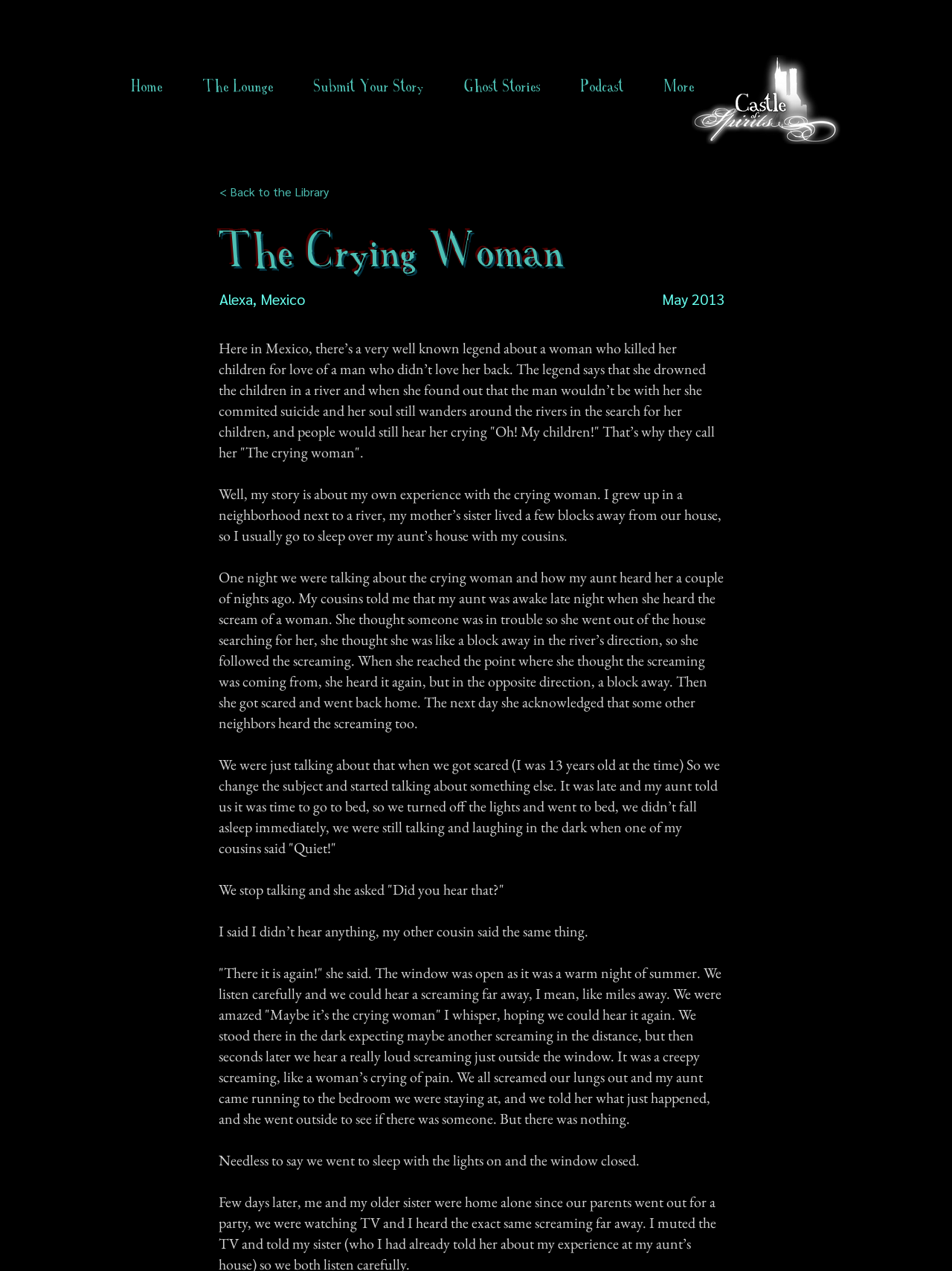What did the cousins hear outside the window?
Please provide a comprehensive answer to the question based on the webpage screenshot.

I determined the answer by reading the text, which says 'We listen carefully and we could hear a screaming far away... Then seconds later we hear a really loud screaming just outside the window.' This indicates that the cousins heard a screaming outside the window.